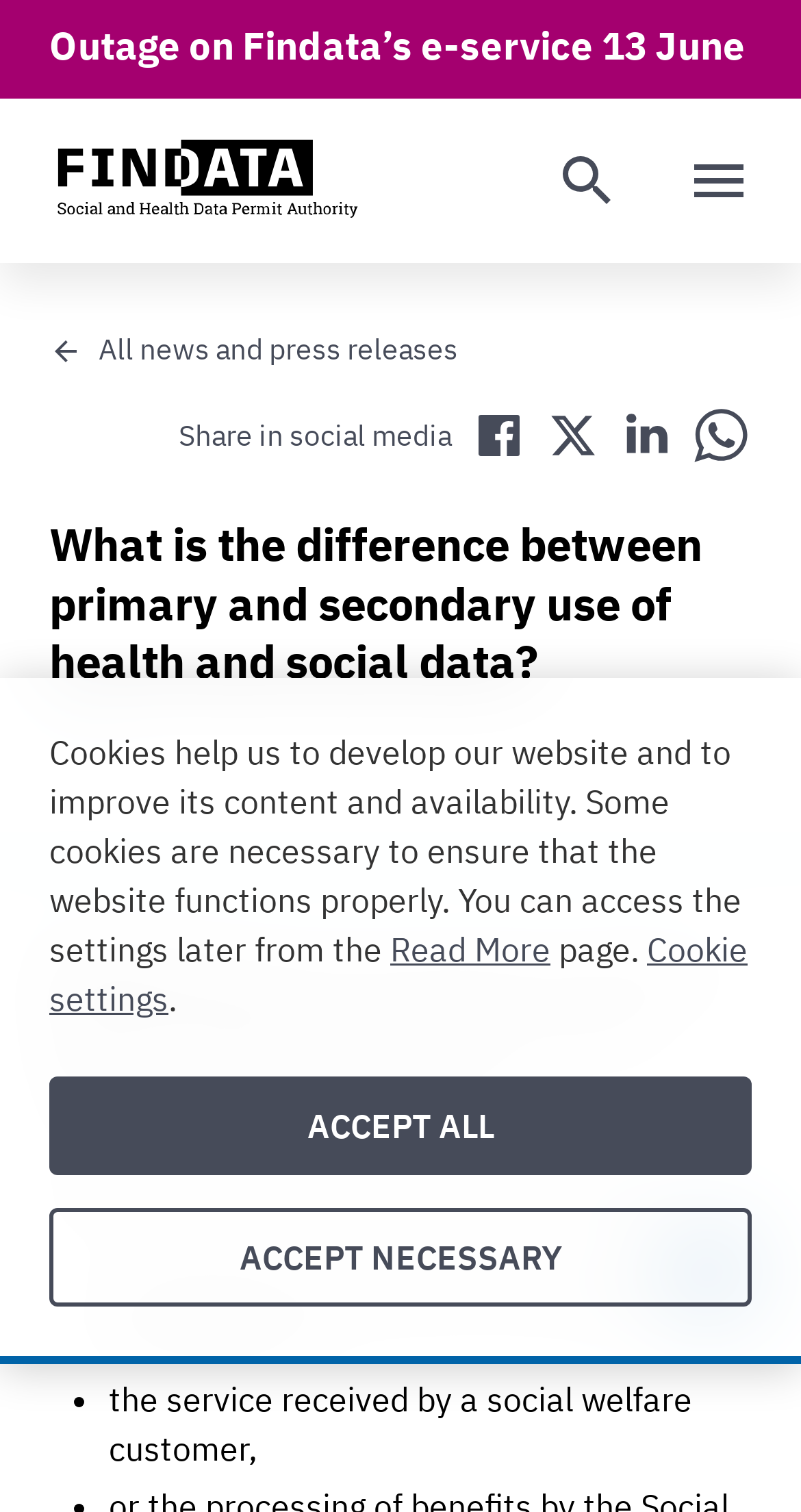Please locate the bounding box coordinates of the element that needs to be clicked to achieve the following instruction: "Search for something". The coordinates should be four float numbers between 0 and 1, i.e., [left, top, right, bottom].

[0.692, 0.098, 0.774, 0.141]